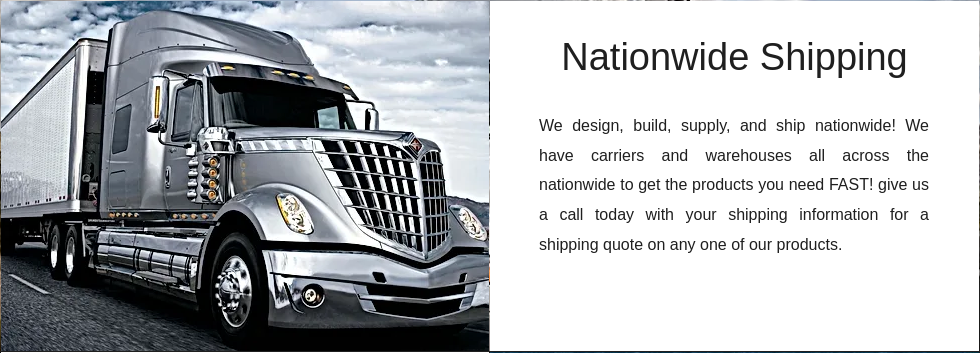What is the company's shipping scope?
Give a one-word or short phrase answer based on the image.

Nationwide